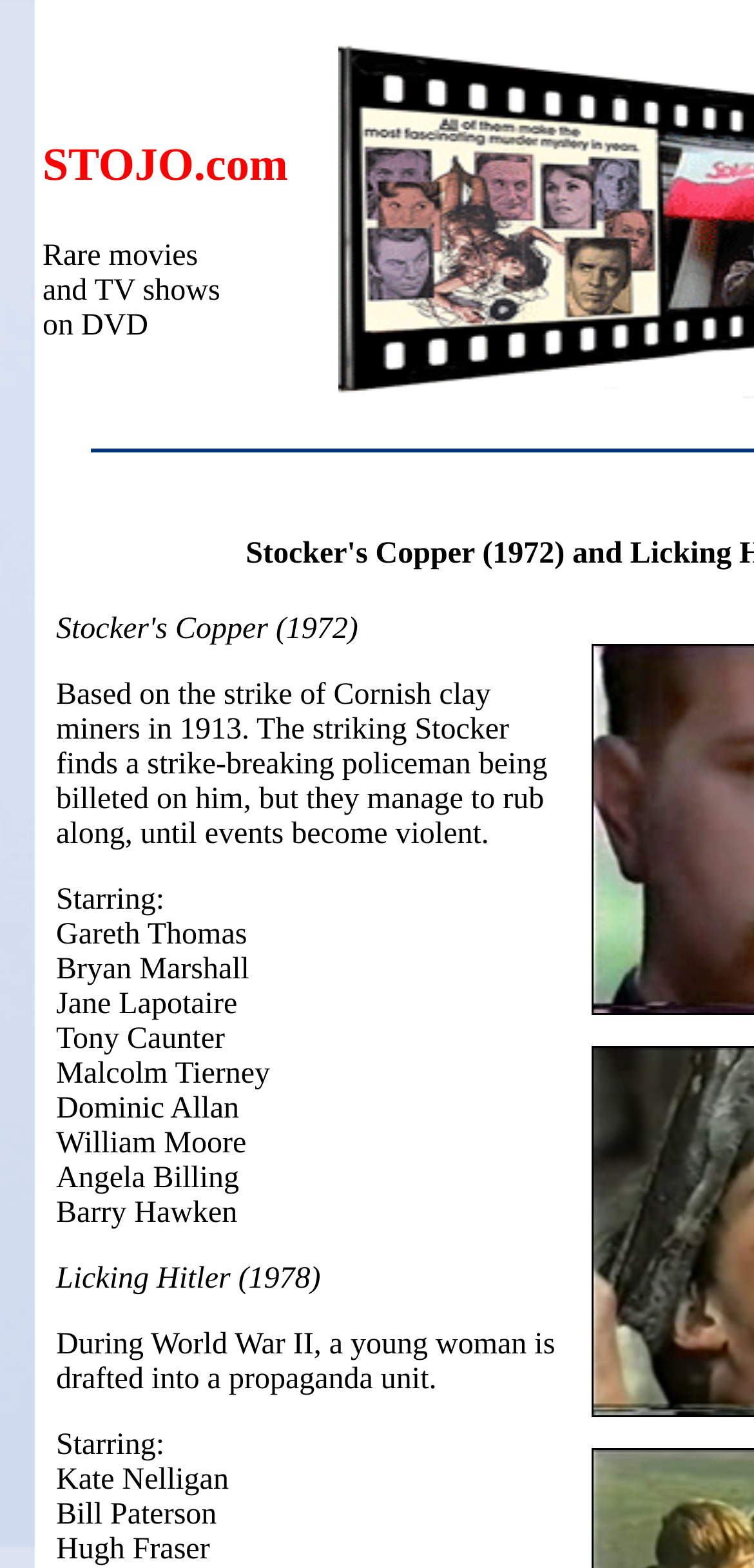Utilize the details in the image to give a detailed response to the question: What is the name of the other movie mentioned on the webpage?

The webpage mentions two movies, Licking Hitler and Stocker's Copper, which is a 1972 movie.